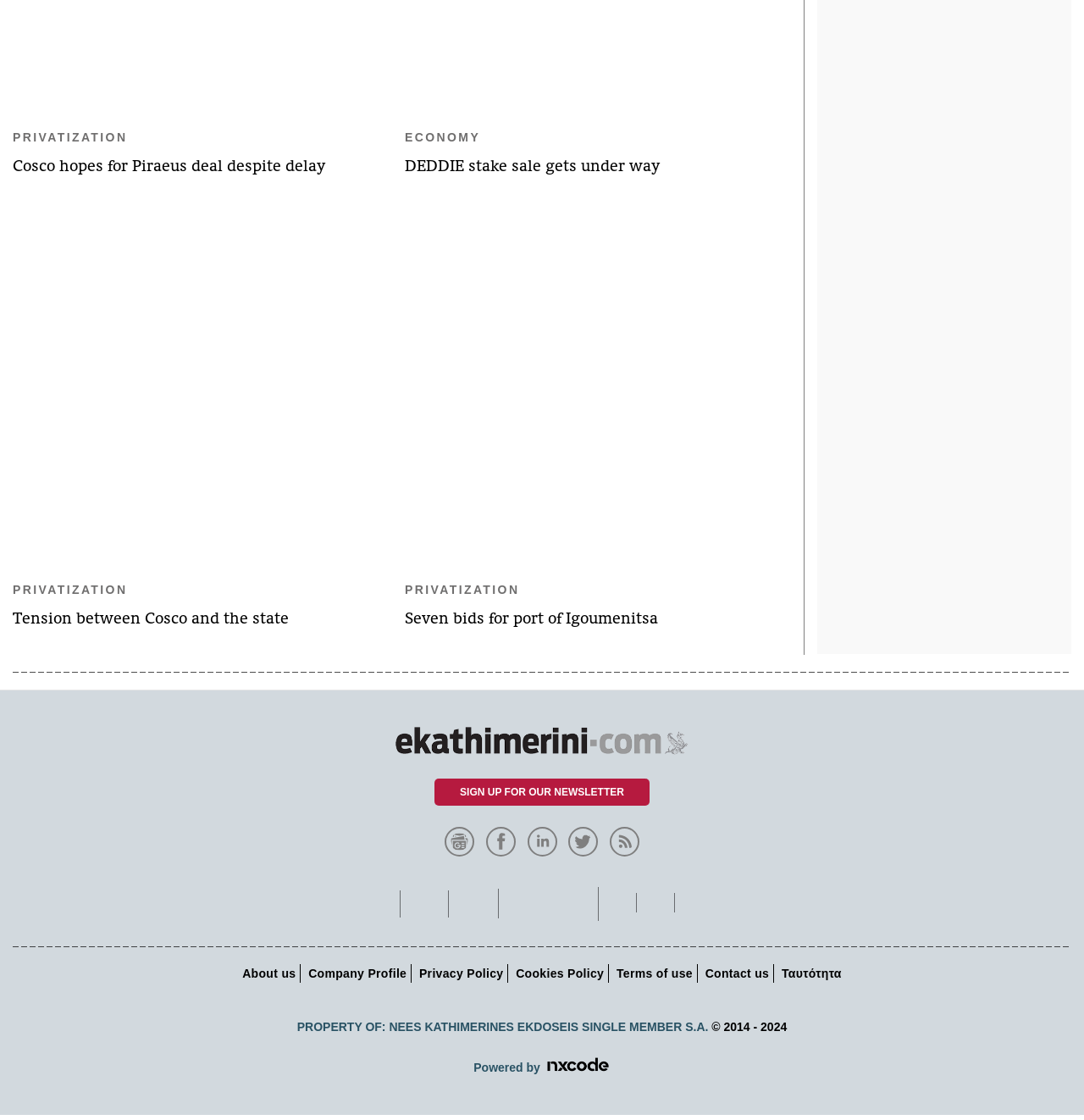How many bids are there for the port of Igoumenitsa?
Based on the image, respond with a single word or phrase.

Seven